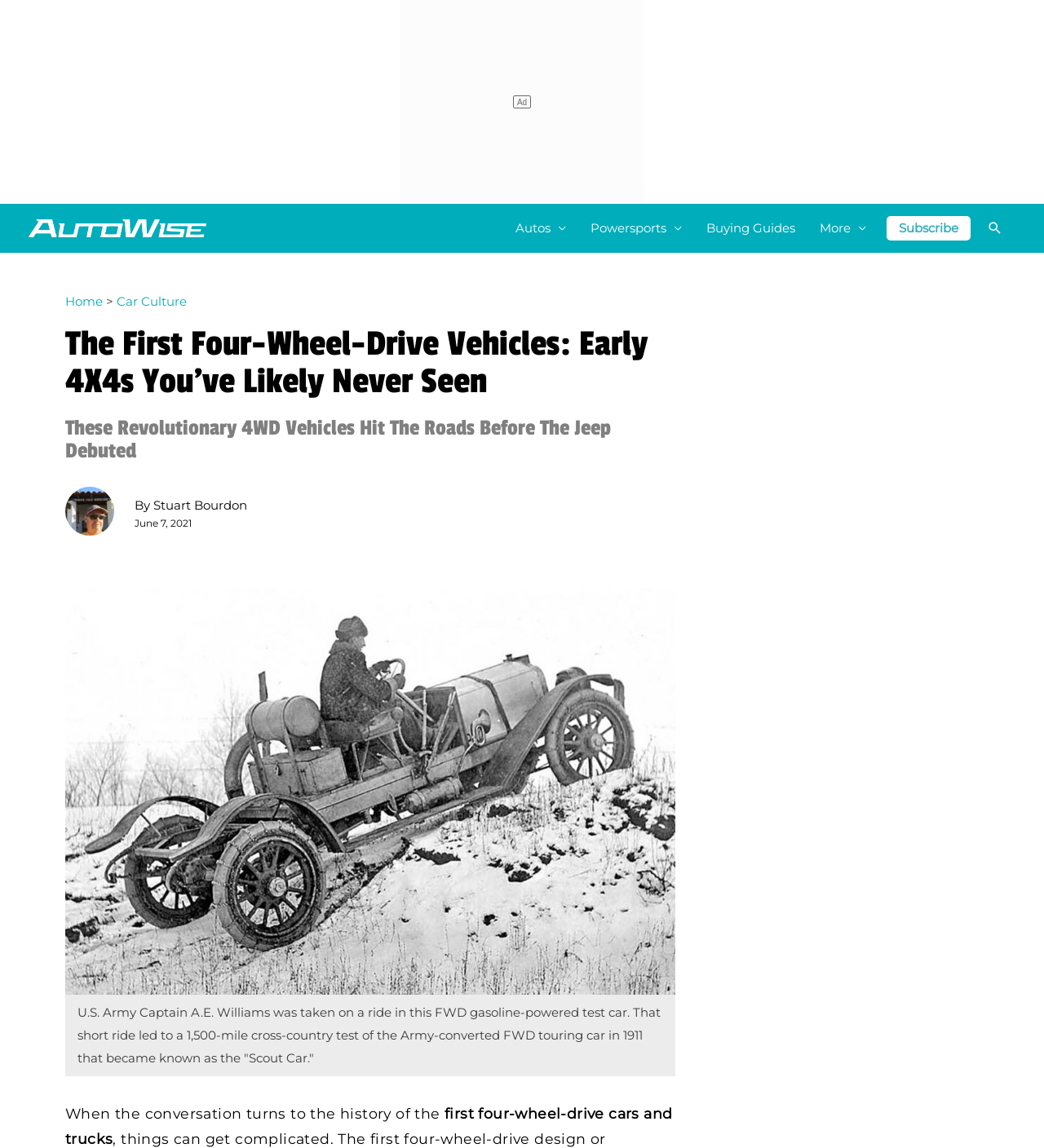Elaborate on the webpage's design and content in a detailed caption.

The webpage is about the history of four-wheel-drive vehicles, specifically the early 4X4s that are not well-known. At the top left corner, there is a link to "Autowise" accompanied by an image with the same name. Below this, there is a navigation menu with links to "Autos", "Powersports", "Buying Guides", "More", and "Subscribe". On the right side of the navigation menu, there is a search bar with a search icon link.

The main content of the webpage is divided into sections. The first section has a heading that reads "The First Four-Wheel-Drive Vehicles: Early 4X4s You’ve Likely Never Seen" followed by a subheading that provides more context about the revolutionary 4WD vehicles that came before the Jeep. Below the headings, there is an image of the author, Stuart Bourdon, along with his name and the date of the article, June 7, 2021.

The main article is accompanied by a large image that takes up most of the width of the page. The article begins with a story about U.S. Army Captain A.E. Williams and his experience with a FWD gasoline-powered test car, which led to a 1,500-mile cross-country test of the Army-converted FWD touring car in 1911. The article then delves into the history of the first four-wheel-drive cars and trucks.